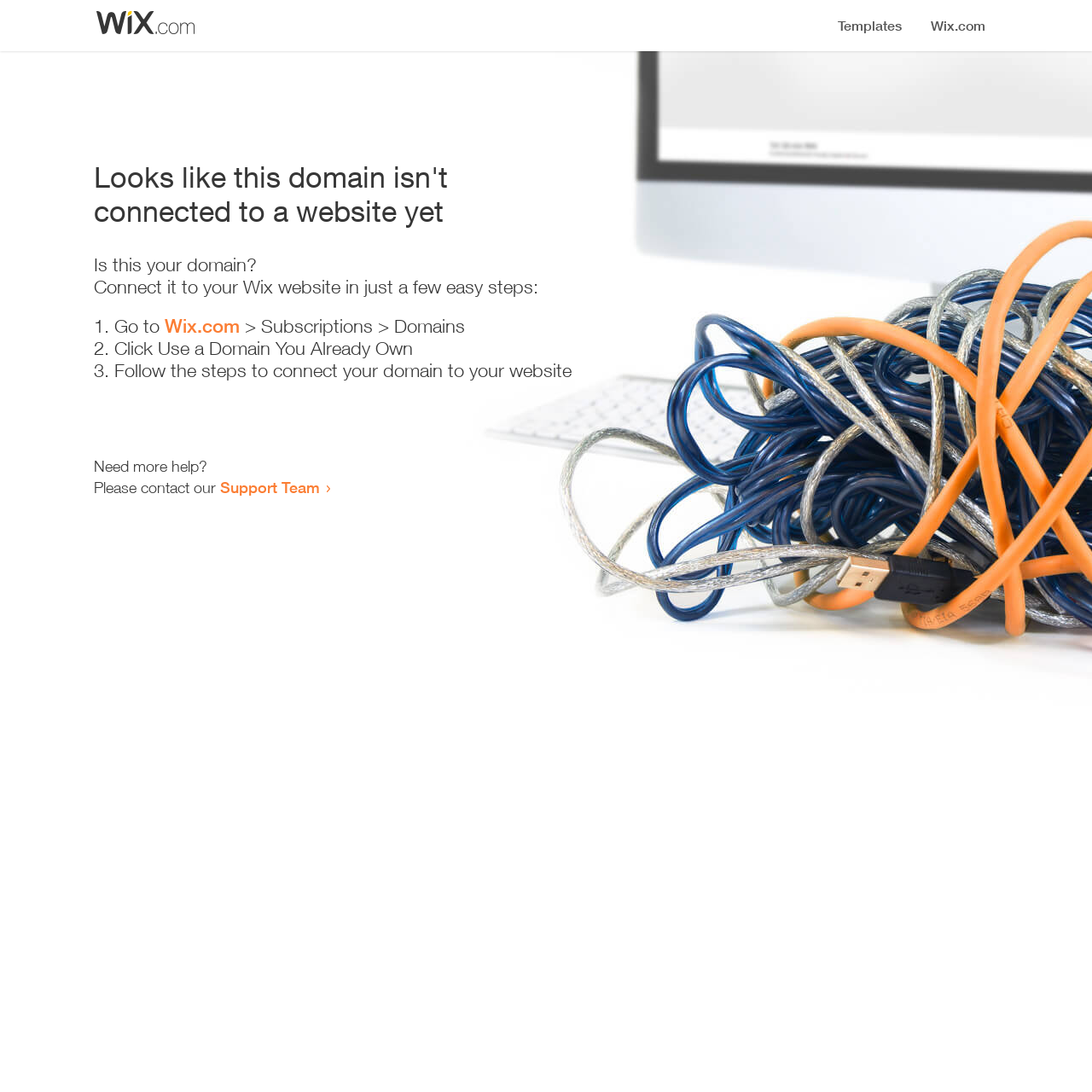Please find and generate the text of the main header of the webpage.

Looks like this domain isn't
connected to a website yet